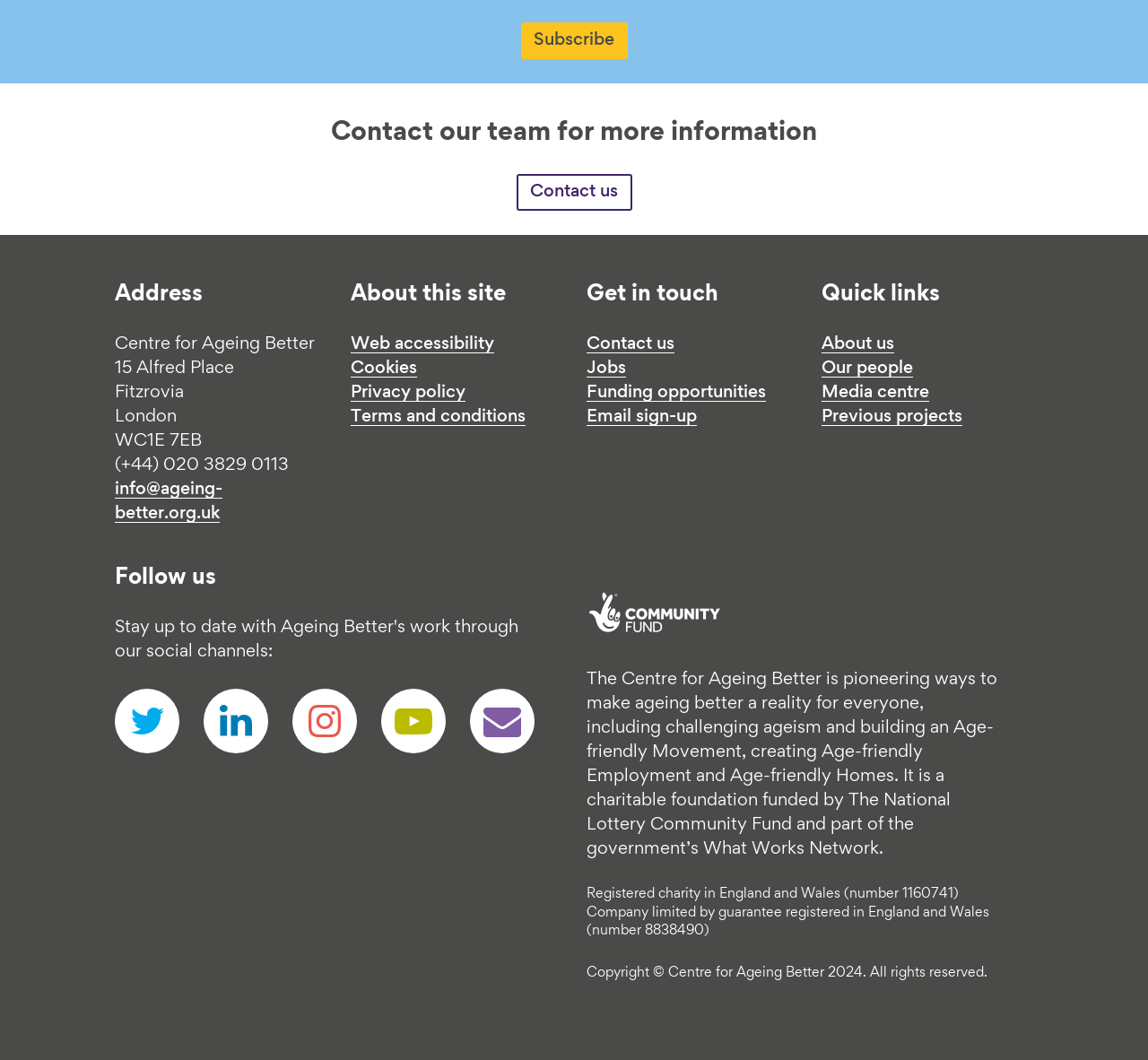Refer to the image and provide an in-depth answer to the question: 
What is the organization's address?

I found the address by looking at the contentinfo section of the webpage, where it lists the address as '15 Alfred Place, Fitzrovia, London WC1E 7EB'.